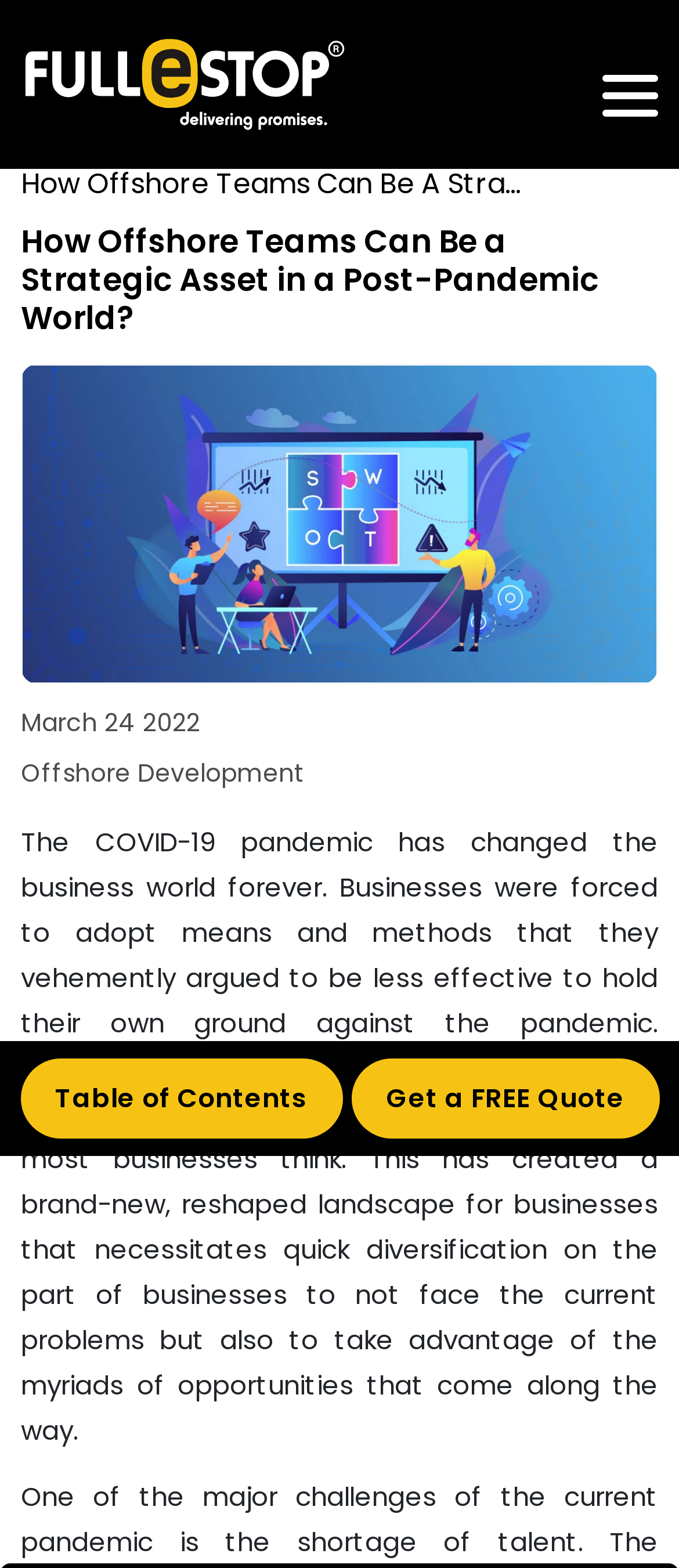How many list markers are on the page?
Using the visual information, respond with a single word or phrase.

4